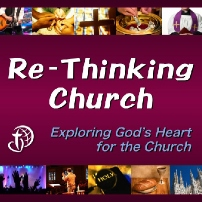Please give a one-word or short phrase response to the following question: 
What is the font color of the title text?

White